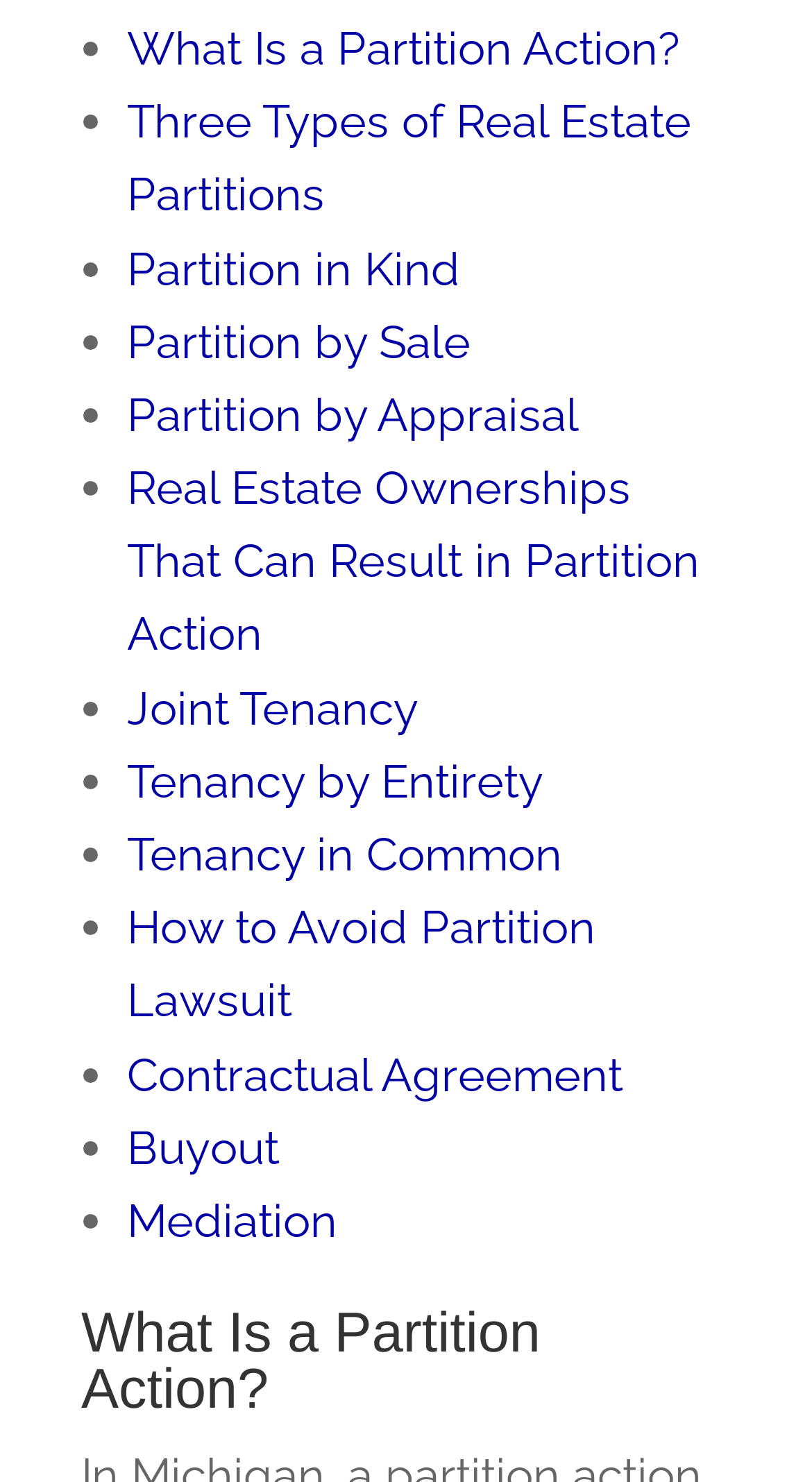Identify the bounding box coordinates of the region I need to click to complete this instruction: "Click on 'What Is a Partition Action?'".

[0.156, 0.014, 0.836, 0.05]